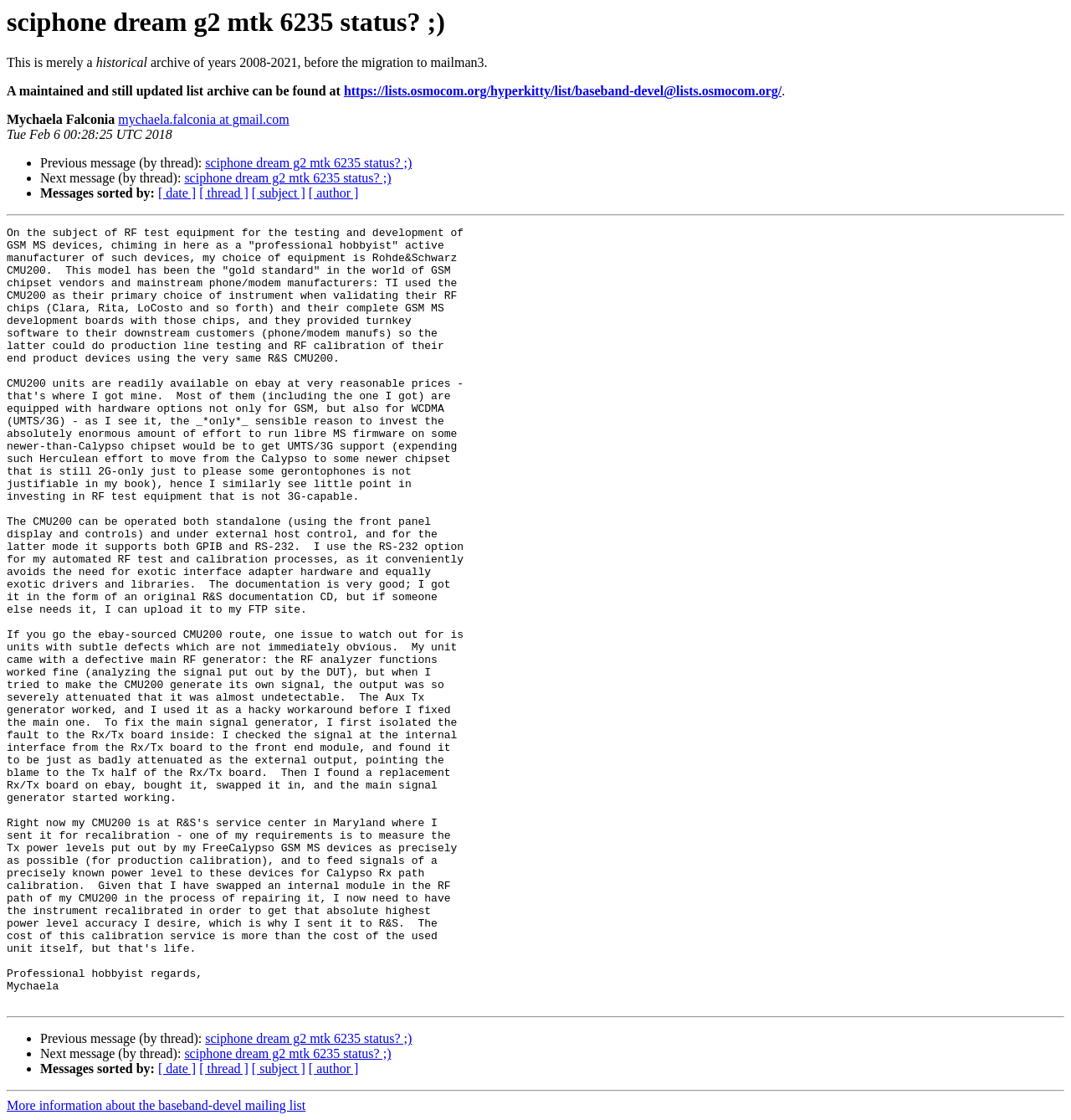Answer the following query with a single word or phrase:
Who is the author of this message?

Mychaela Falconia